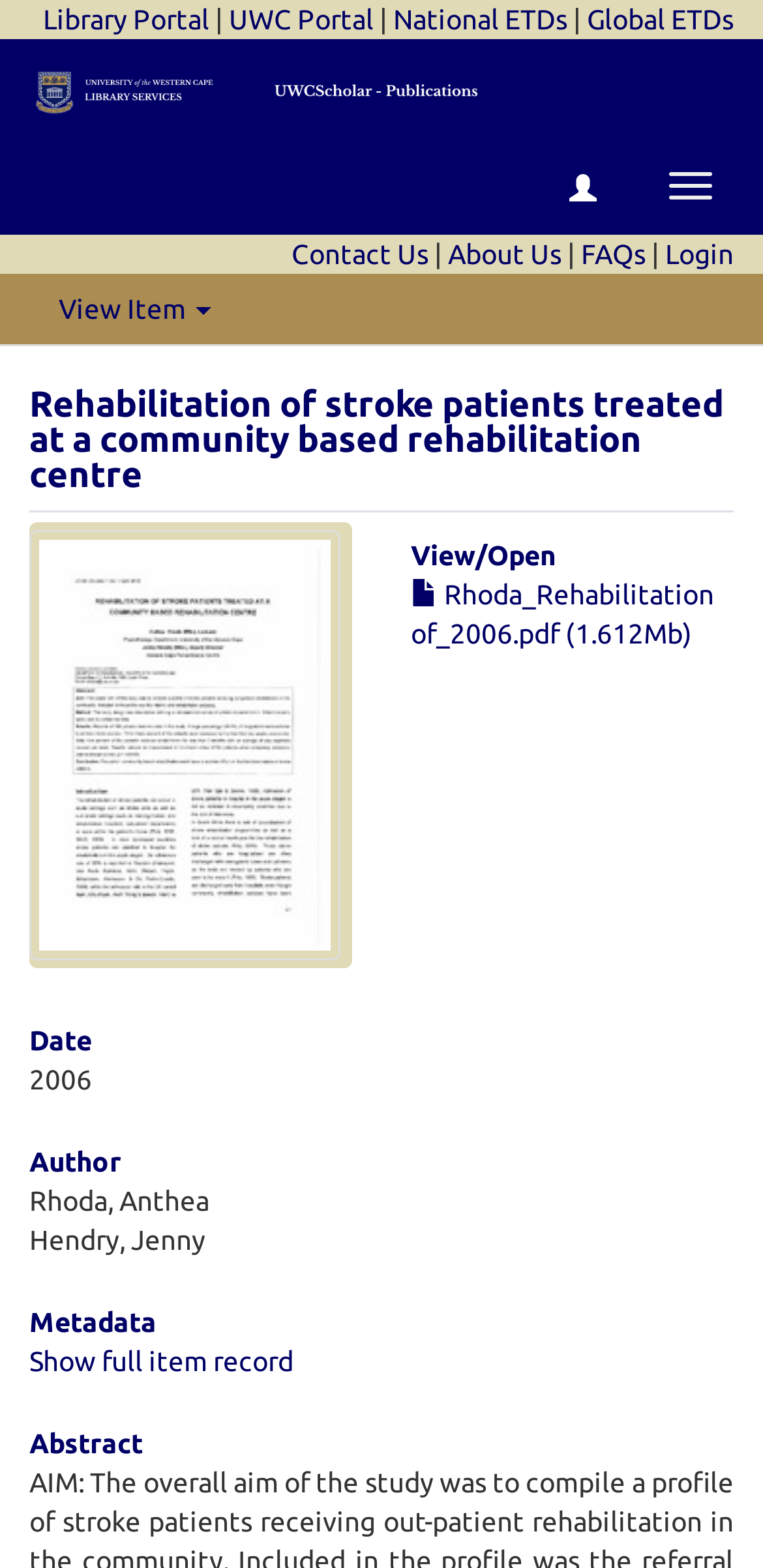Locate the bounding box coordinates of the element I should click to achieve the following instruction: "View the item".

[0.077, 0.187, 0.277, 0.207]